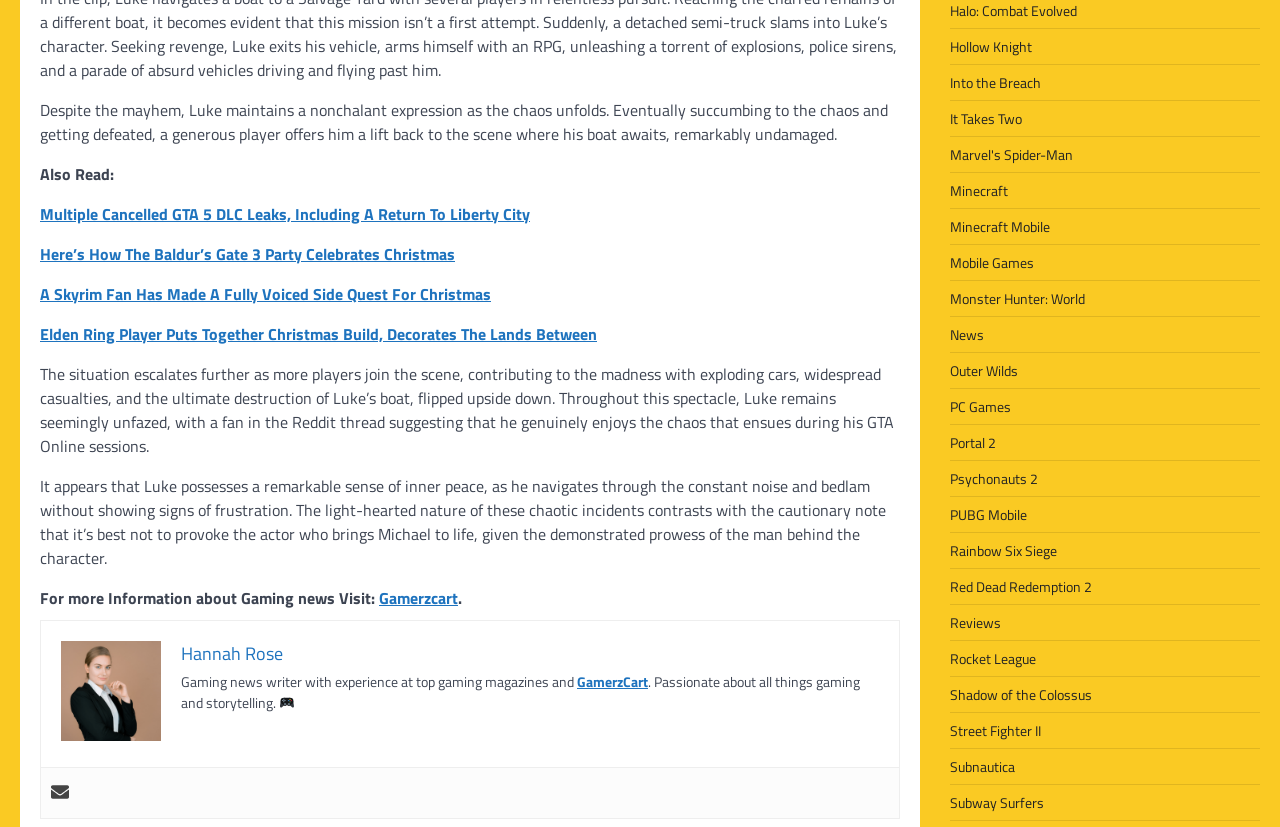Please determine the bounding box coordinates of the element's region to click for the following instruction: "Read article about Multiple Cancelled GTA 5 DLC Leaks".

[0.031, 0.244, 0.414, 0.273]